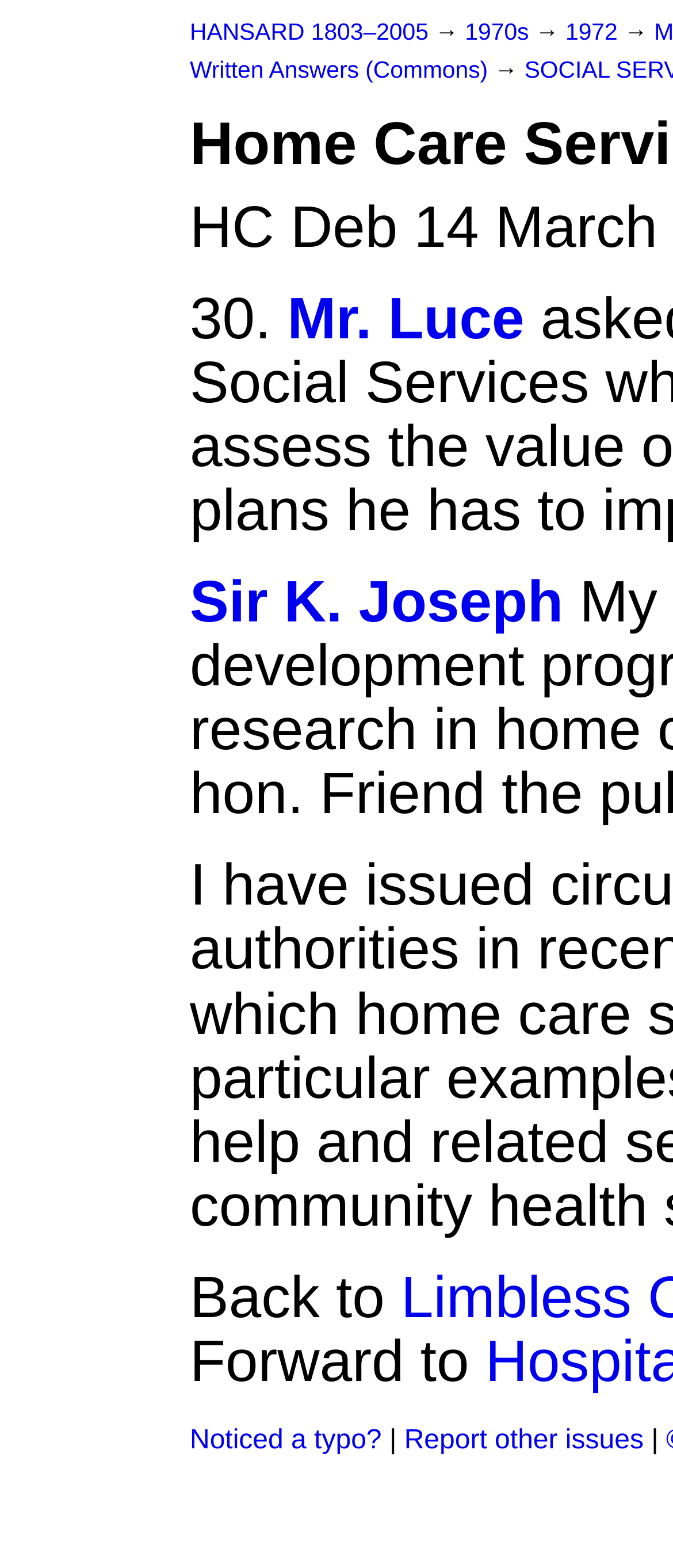Determine the bounding box coordinates of the clickable region to execute the instruction: "View Mr. Luce's page". The coordinates should be four float numbers between 0 and 1, denoted as [left, top, right, bottom].

[0.427, 0.183, 0.779, 0.224]